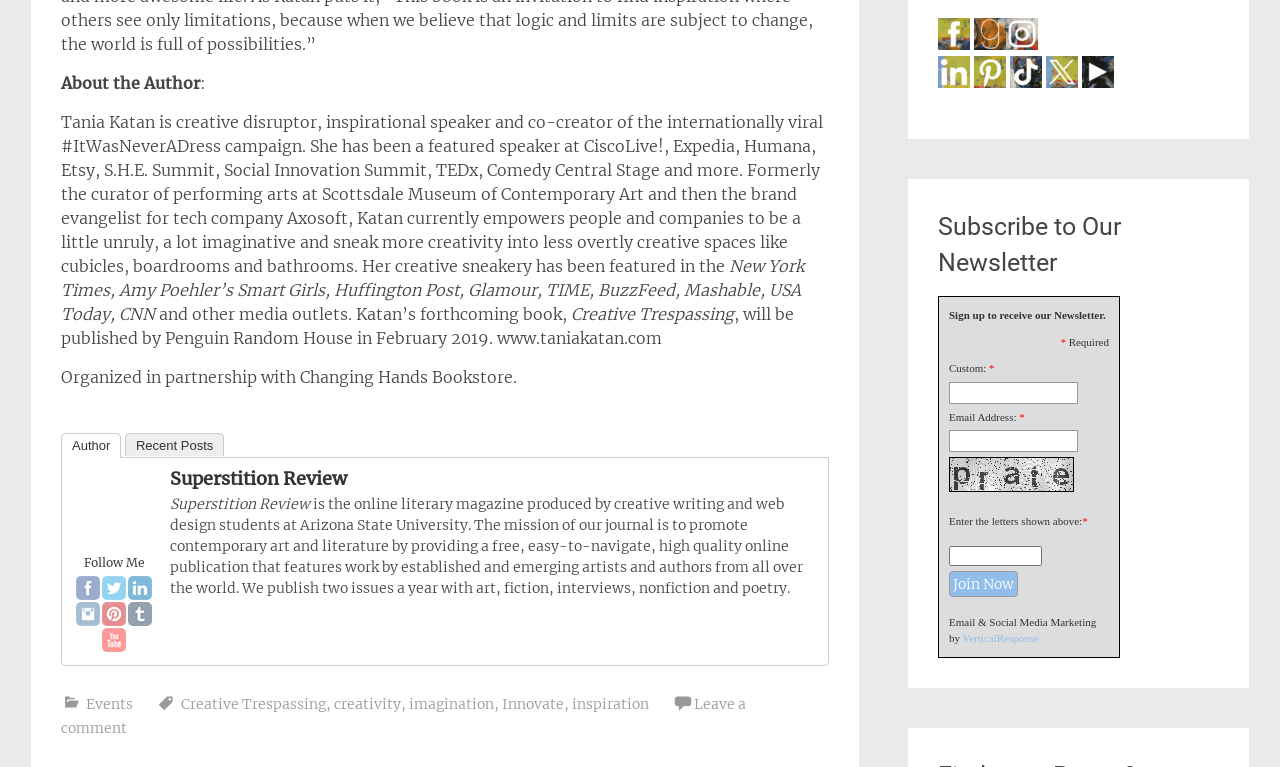Determine the bounding box coordinates for the HTML element mentioned in the following description: "Leave a comment". The coordinates should be a list of four floats ranging from 0 to 1, represented as [left, top, right, bottom].

[0.048, 0.906, 0.583, 0.961]